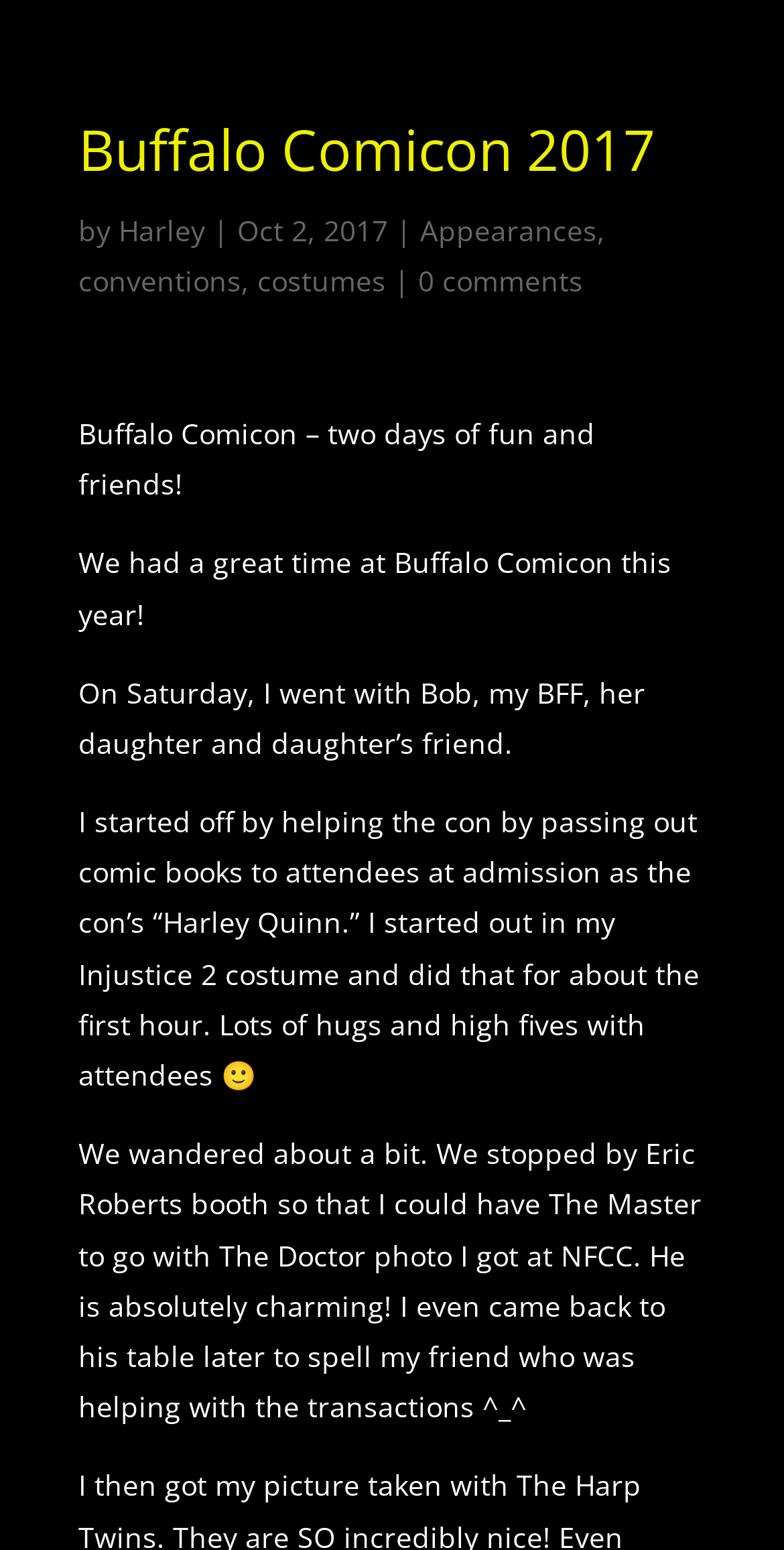How many people did the author go with?
Answer the question based on the image using a single word or a brief phrase.

Three